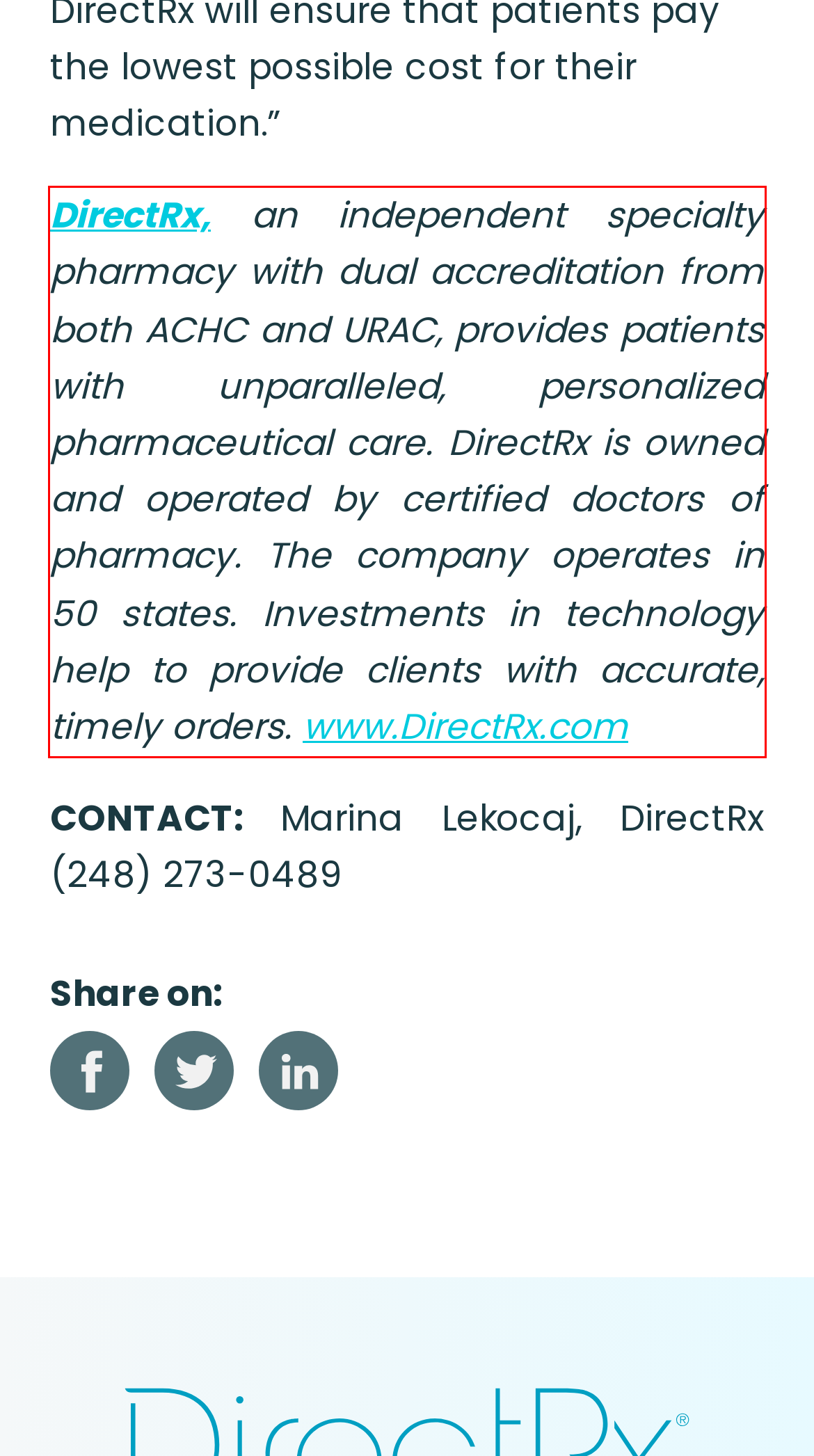Look at the screenshot of the webpage, locate the red rectangle bounding box, and generate the text content that it contains.

DirectRx, an independent specialty pharmacy with dual accreditation from both ACHC and URAC, provides patients with unparalleled, personalized pharmaceutical care. DirectRx is owned and operated by certified doctors of pharmacy. The company operates in 50 states. Investments in technology help to provide clients with accurate, timely orders. www.DirectRx.com